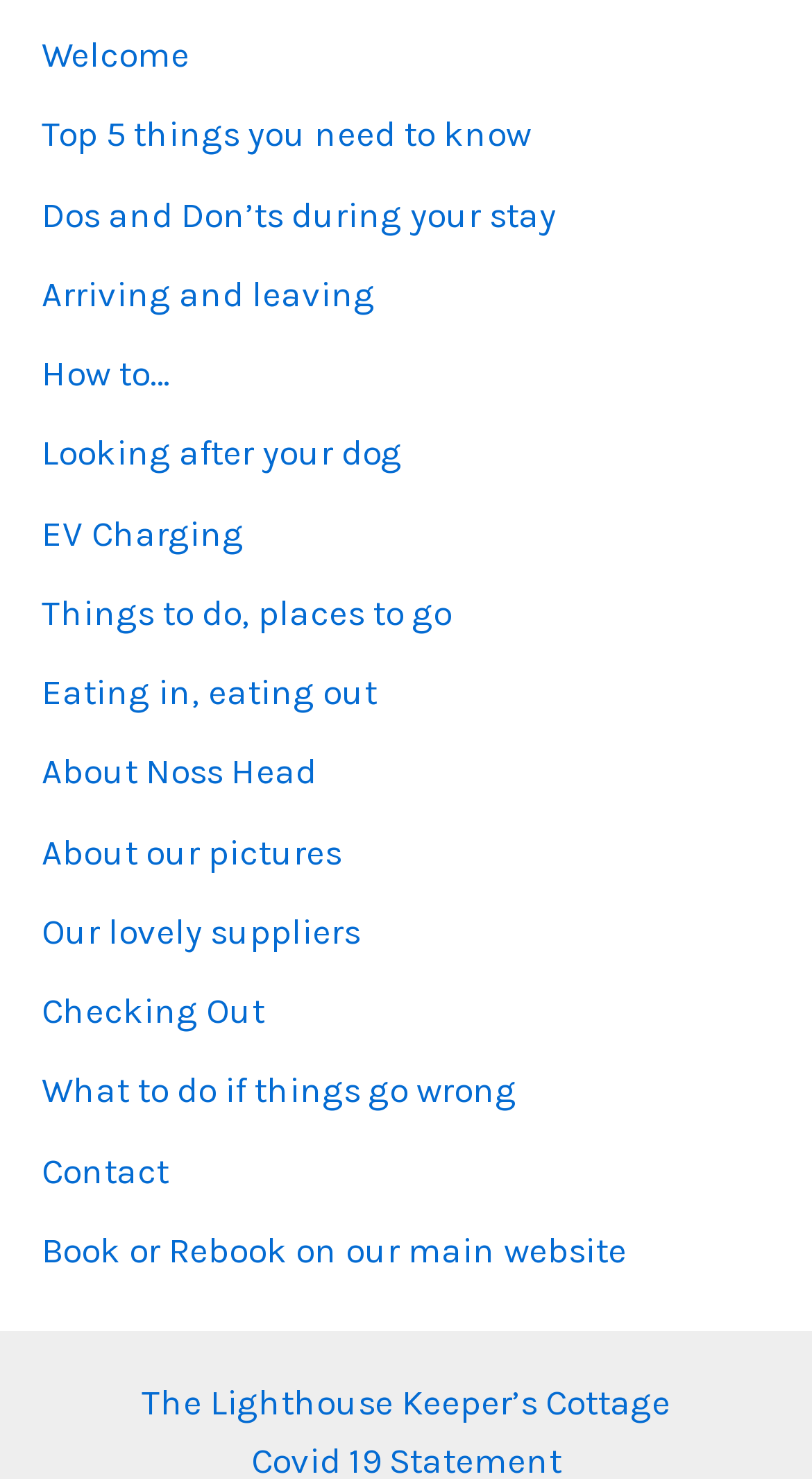Locate the bounding box coordinates of the item that should be clicked to fulfill the instruction: "Check 'Contact' information".

[0.051, 0.777, 0.208, 0.805]